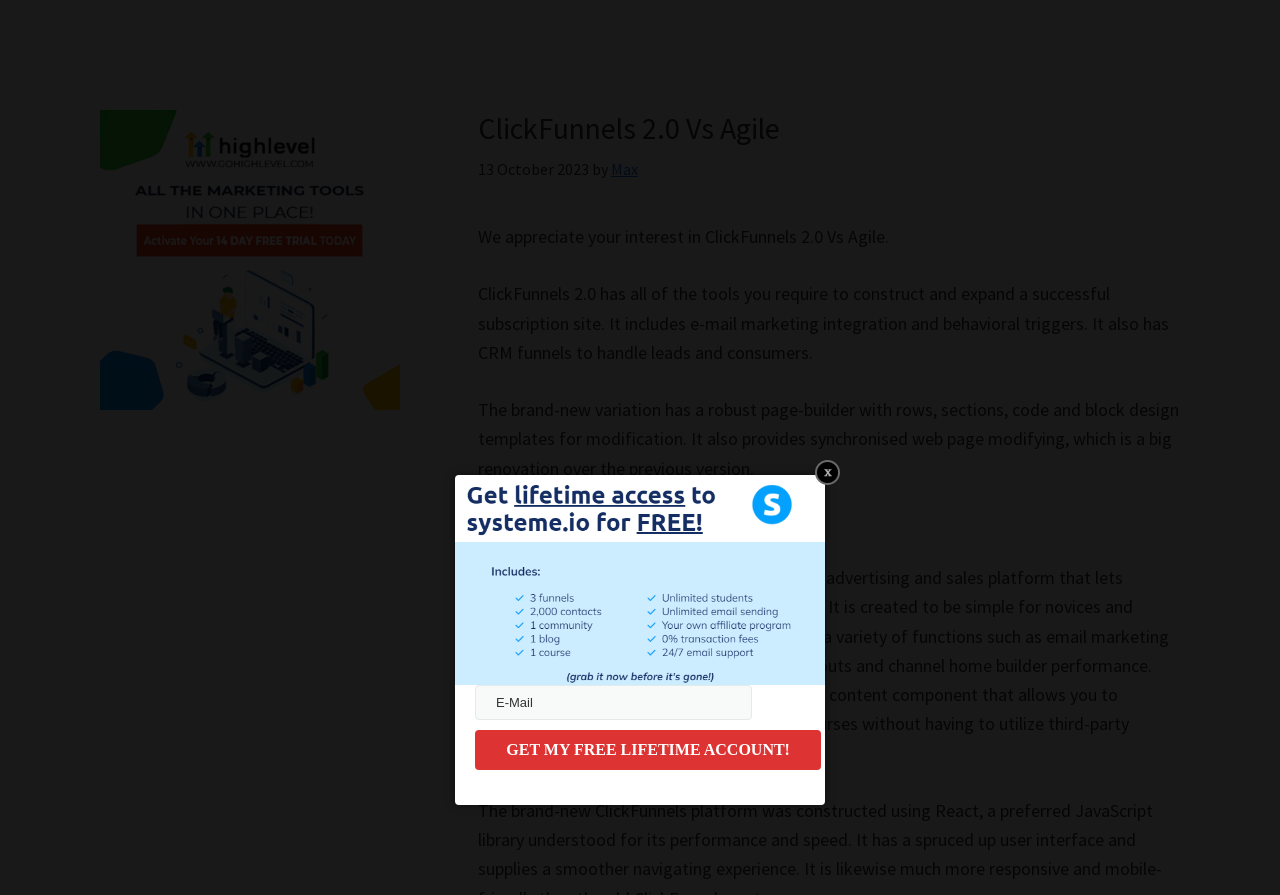What is the principal heading displayed on the webpage?

ClickFunnels 2.0 Vs Agile